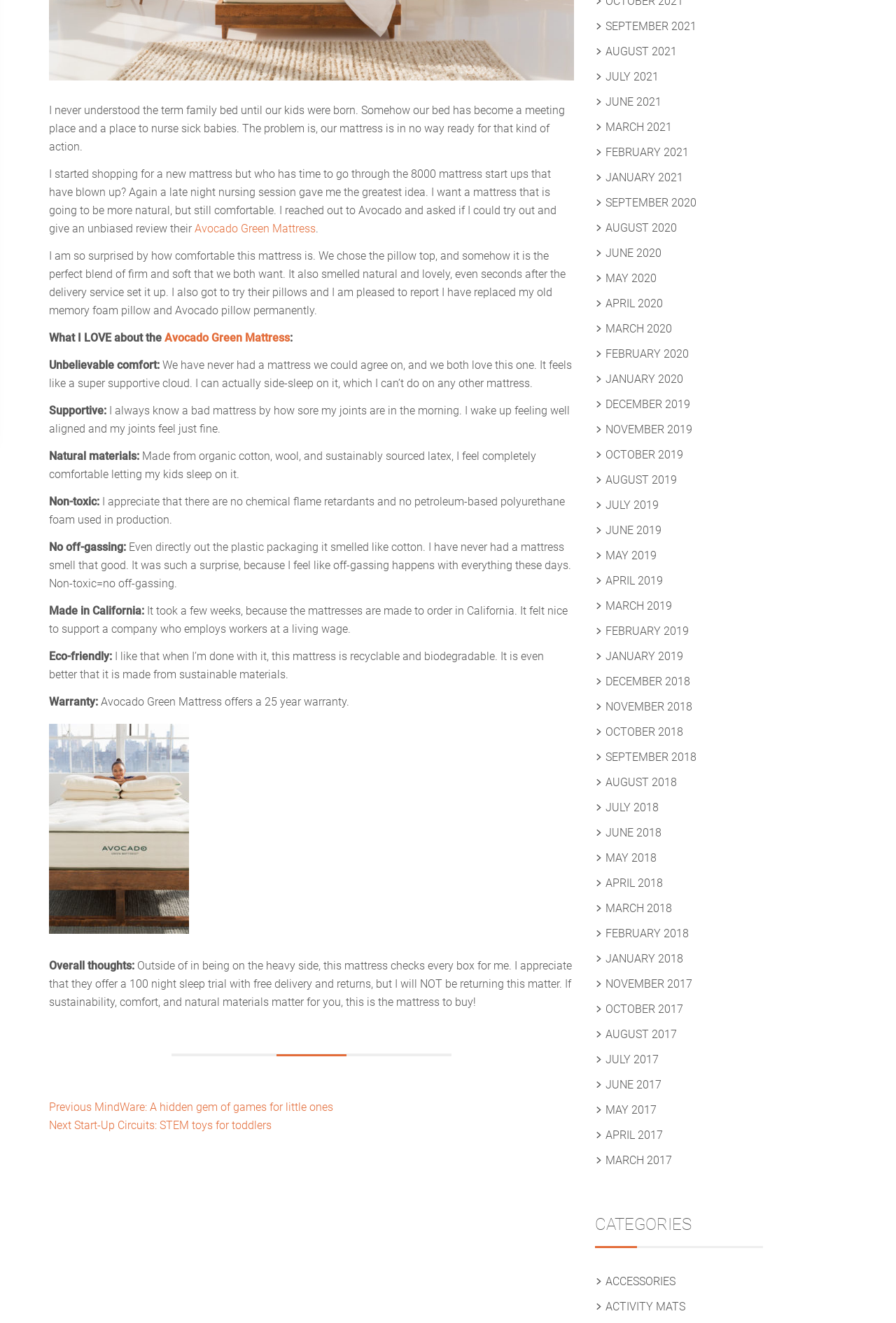Given the element description "Avocado Green Mattress" in the screenshot, predict the bounding box coordinates of that UI element.

[0.217, 0.168, 0.352, 0.178]